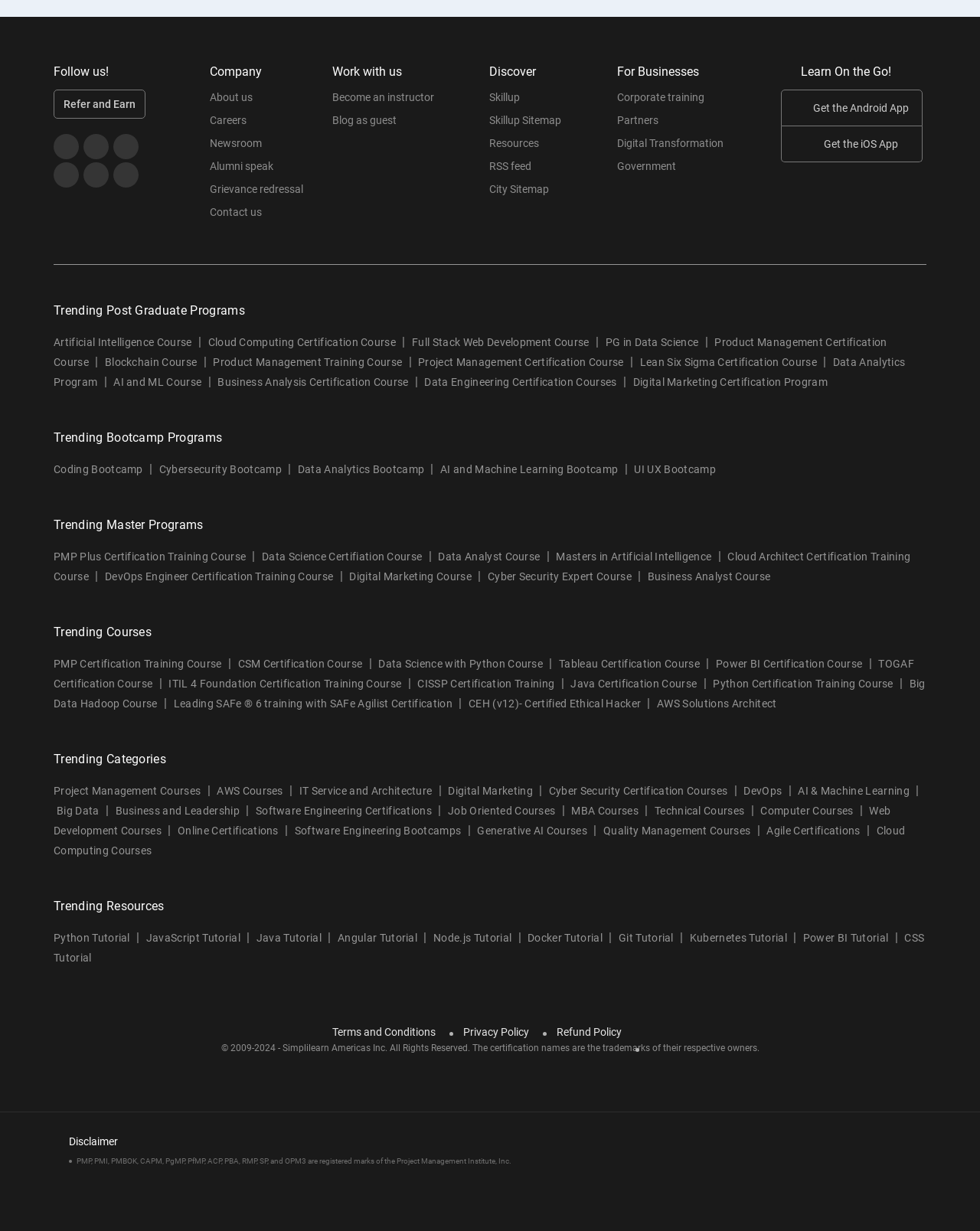Refer to the image and answer the question with as much detail as possible: What is the 'Learn On the Go!' section promoting?

The 'Learn On the Go!' section is promoting the company's mobile apps, specifically the Android and iOS apps, as indicated by the links 'Get the Android App' and 'Get the iOS App'.